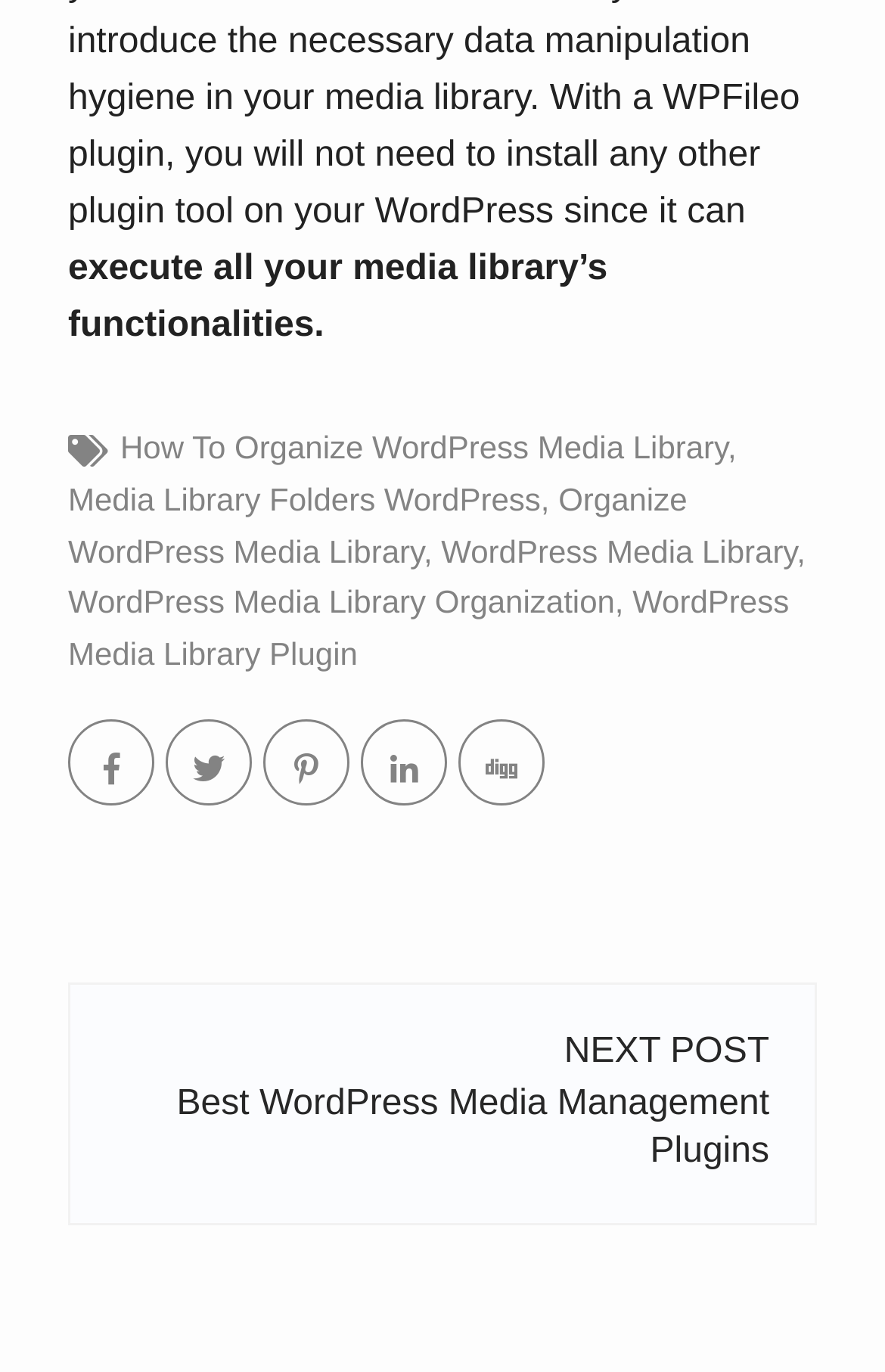Highlight the bounding box coordinates of the region I should click on to meet the following instruction: "Read 'Best WordPress Media Management Plugins'".

[0.131, 0.751, 0.869, 0.852]